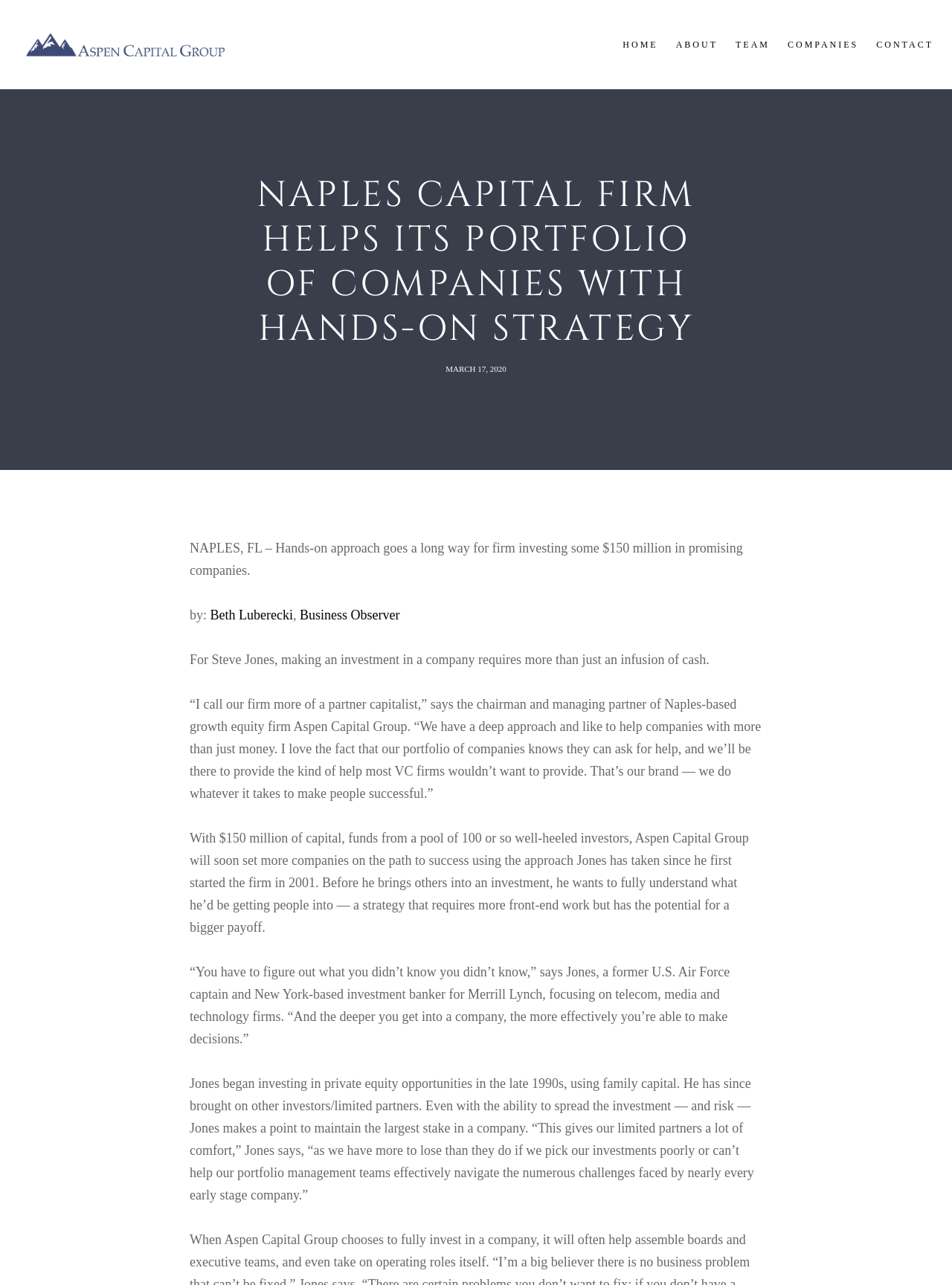Please locate the clickable area by providing the bounding box coordinates to follow this instruction: "Click on the 'CONTACT' link".

[0.902, 0.0, 0.98, 0.069]